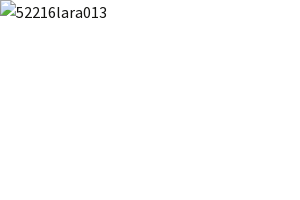Respond with a single word or phrase to the following question:
In which rounds did Austin Trout make a comeback?

Latter rounds